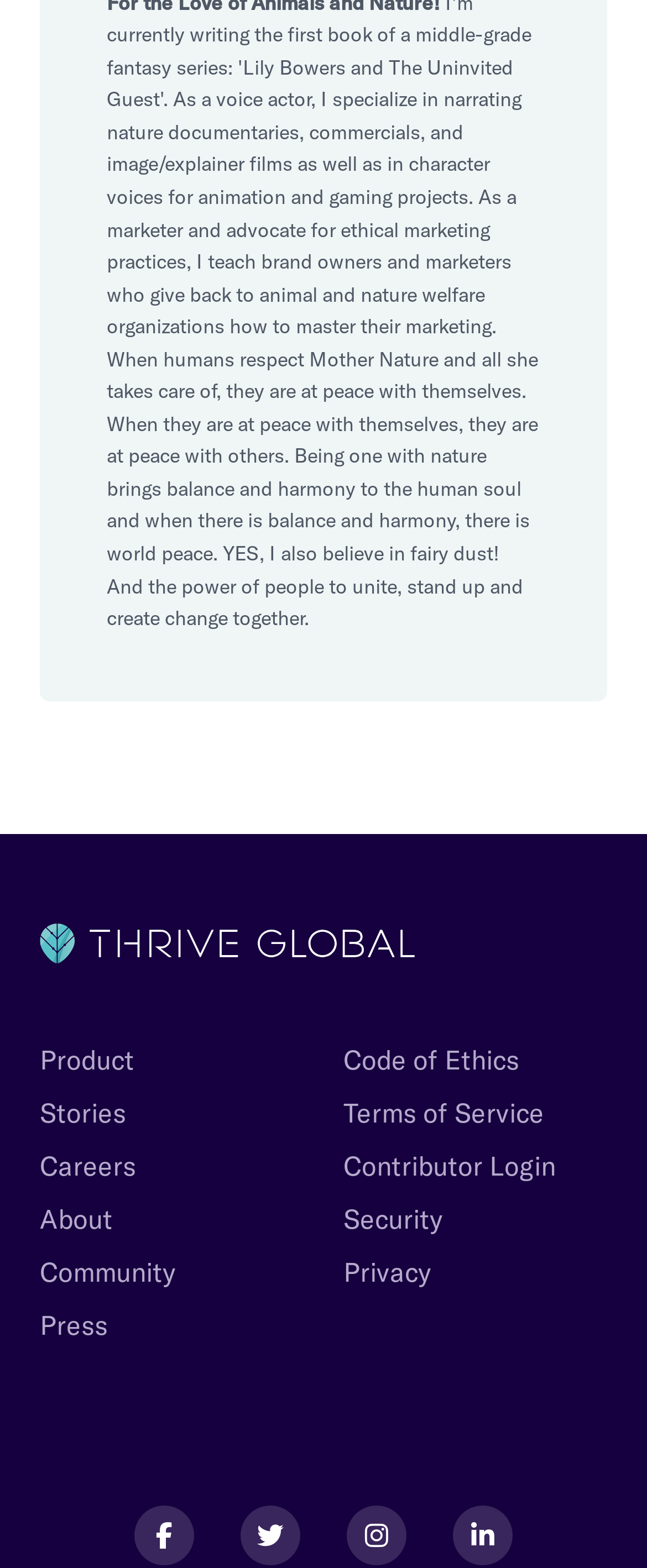Specify the bounding box coordinates for the region that must be clicked to perform the given instruction: "view About page".

[0.062, 0.767, 0.174, 0.788]